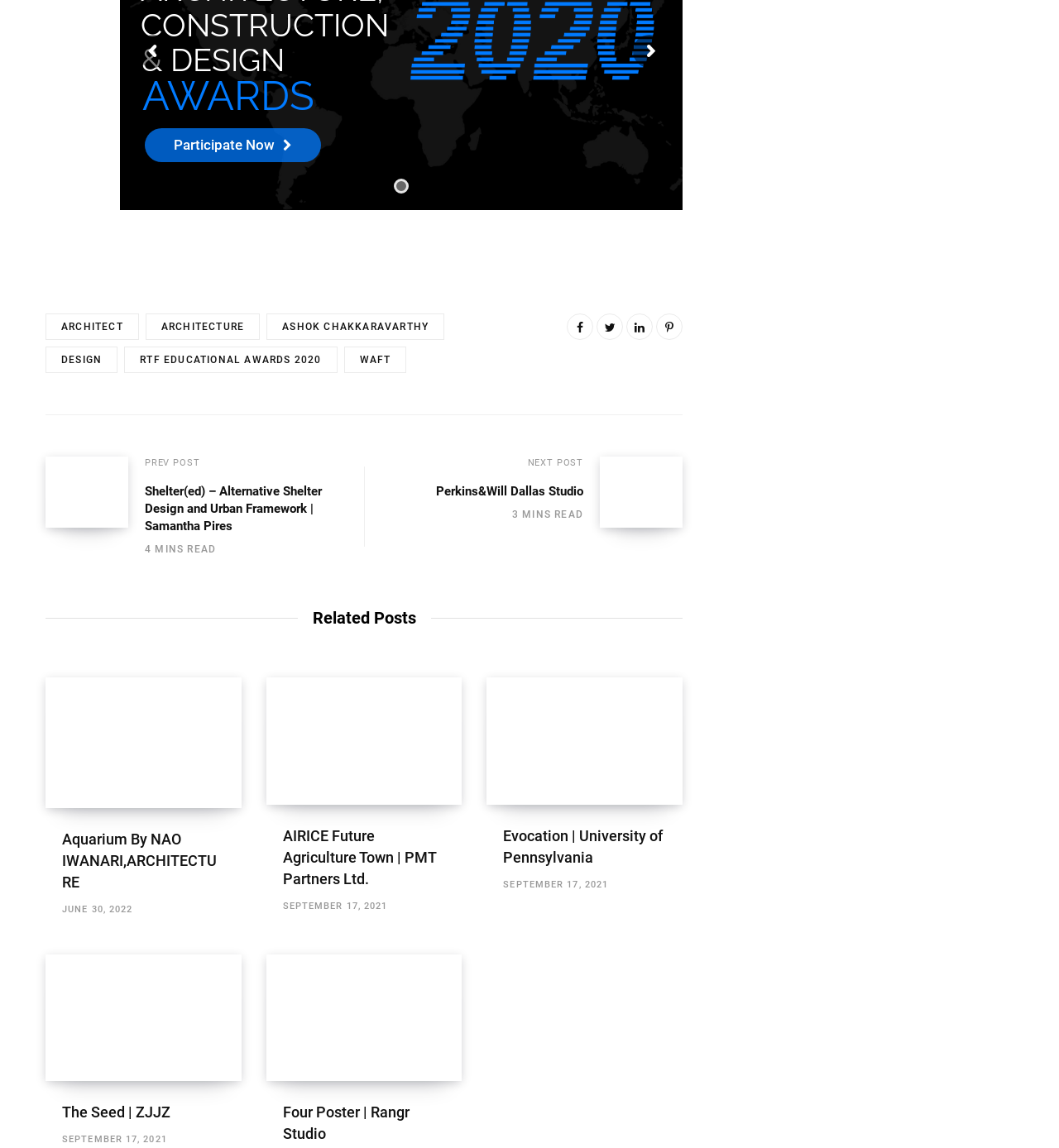Using the elements shown in the image, answer the question comprehensively: What is the main topic of this webpage?

Based on the various links and headings on the webpage, it appears that the main topic is related to architecture and design, with specific focus on projects, awards, and studios.